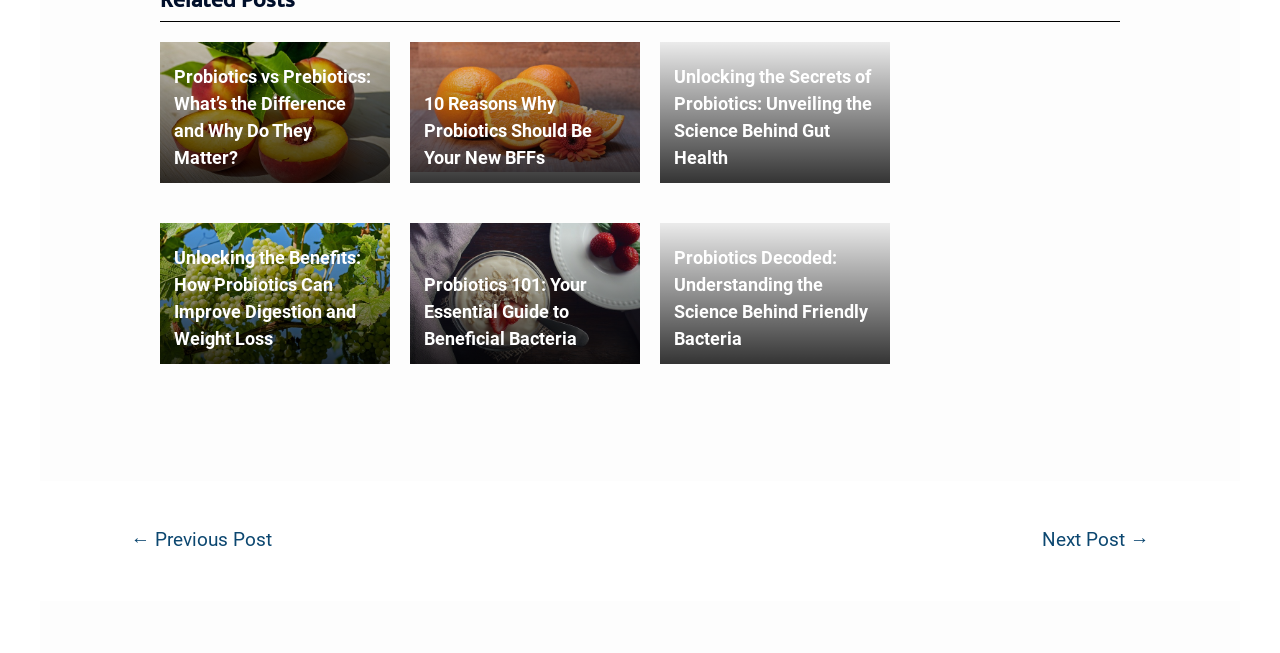What is the topic of the first link on the webpage?
Please provide a comprehensive answer based on the visual information in the image.

The first link on the webpage is 'Probiotics vs Prebiotics: What’s the Difference and Why Do They Matter?', which suggests that the topic of this link is the difference between probiotics and prebiotics.